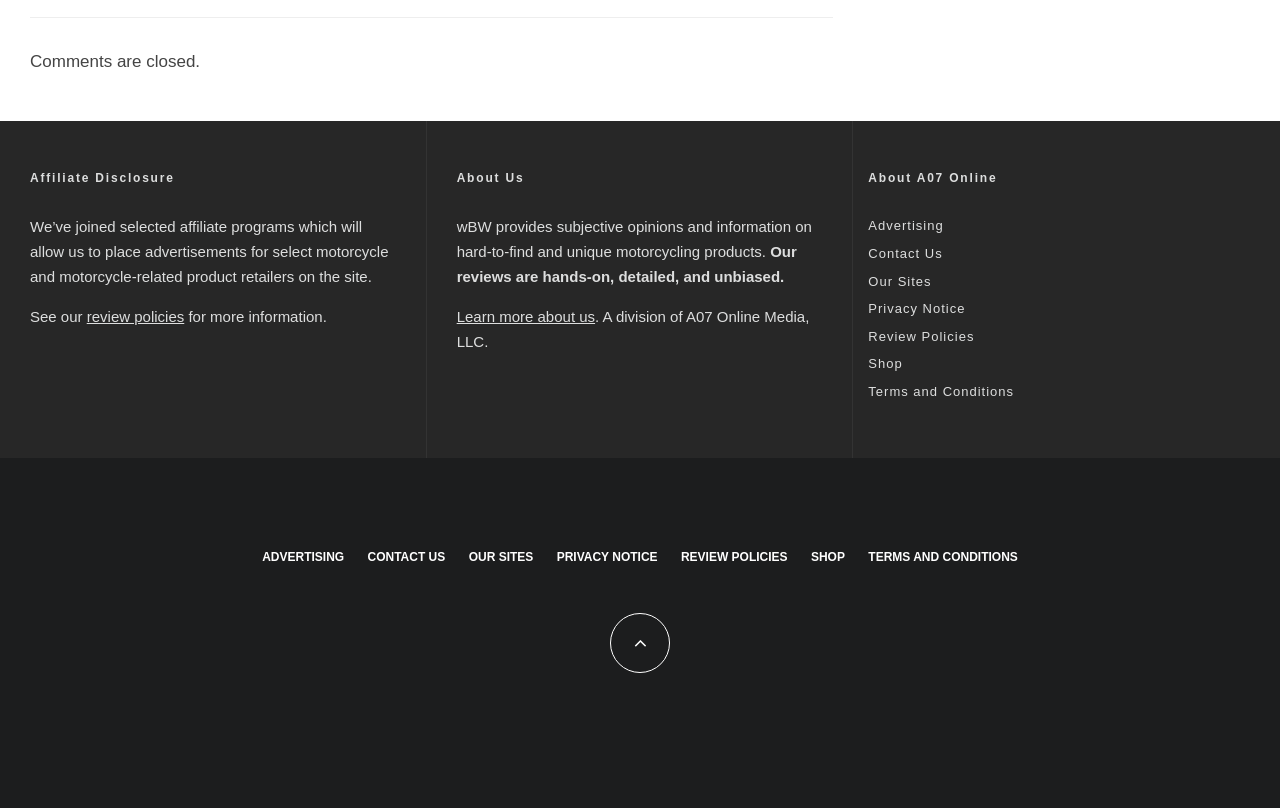Locate the bounding box coordinates of the clickable part needed for the task: "View review policies".

[0.068, 0.381, 0.144, 0.402]